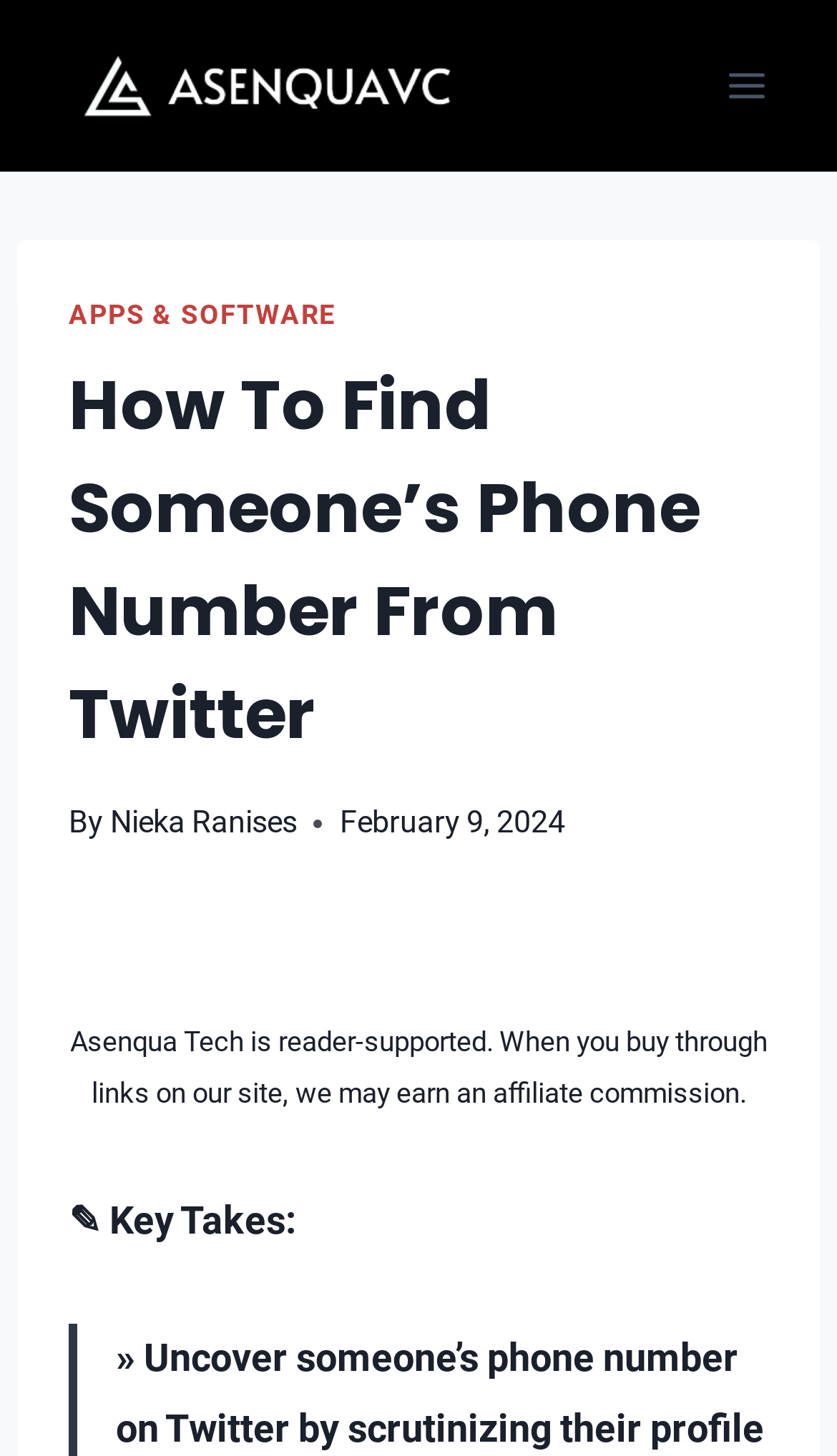Describe all the key features of the webpage in detail.

The webpage is about finding someone's phone number from Twitter, with the title "How To Find Someone’s Phone Number From Twitter" prominently displayed near the top. At the top left, there is a link to "Asenqua Tech" accompanied by an image with the same name. On the top right, there is a button to open a menu.

Below the title, there is a section with the author's name, "Nieka Ranises", and the date "February 9, 2024". The author's name is preceded by the text "By". 

The menu, when expanded, contains a header with links to "APPS & SOFTWARE" and other sections. There are two blocks of text, one stating that "Asenqua Tech is reader-supported" and explaining how affiliate commissions work, and another with the title "✎ Key Takes:".